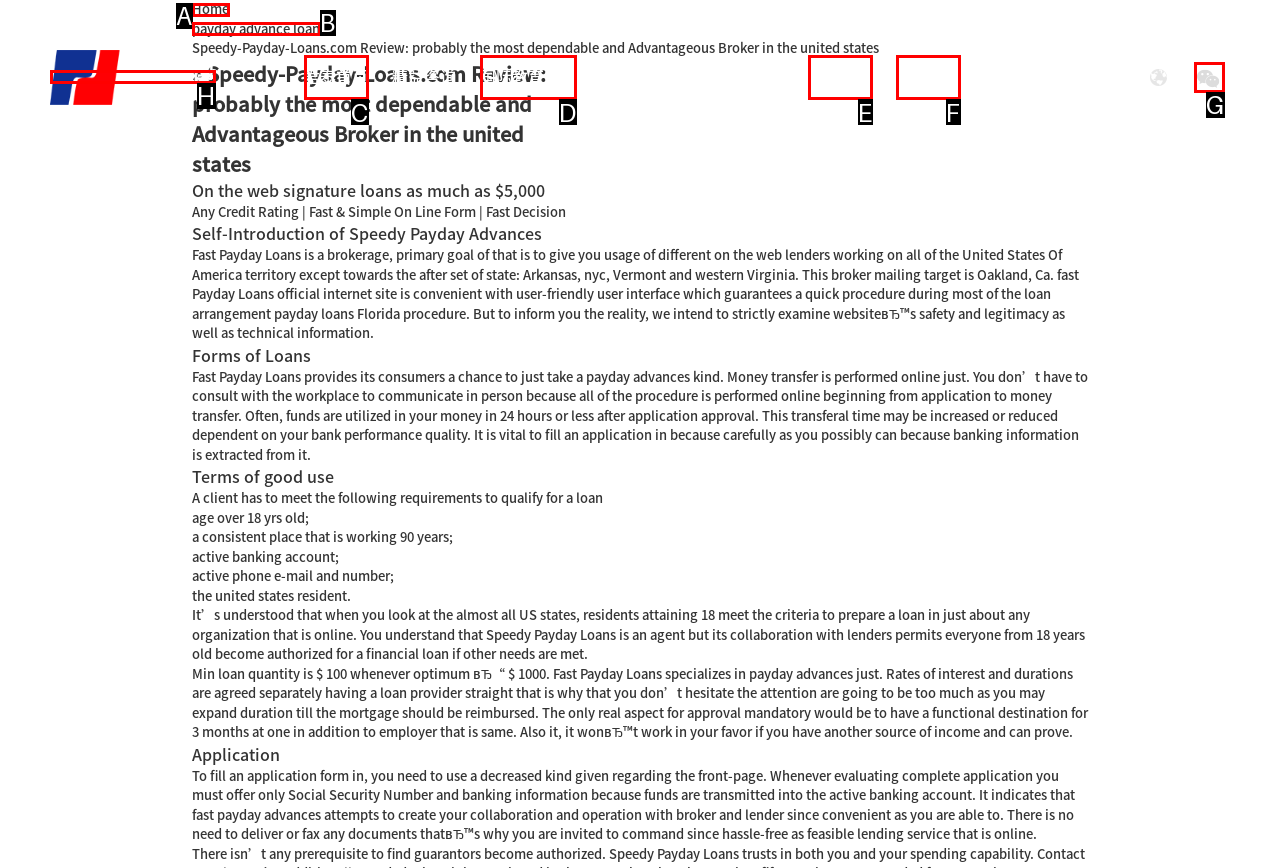Select the letter from the given choices that aligns best with the description: Wikipedia. Reply with the specific letter only.

None